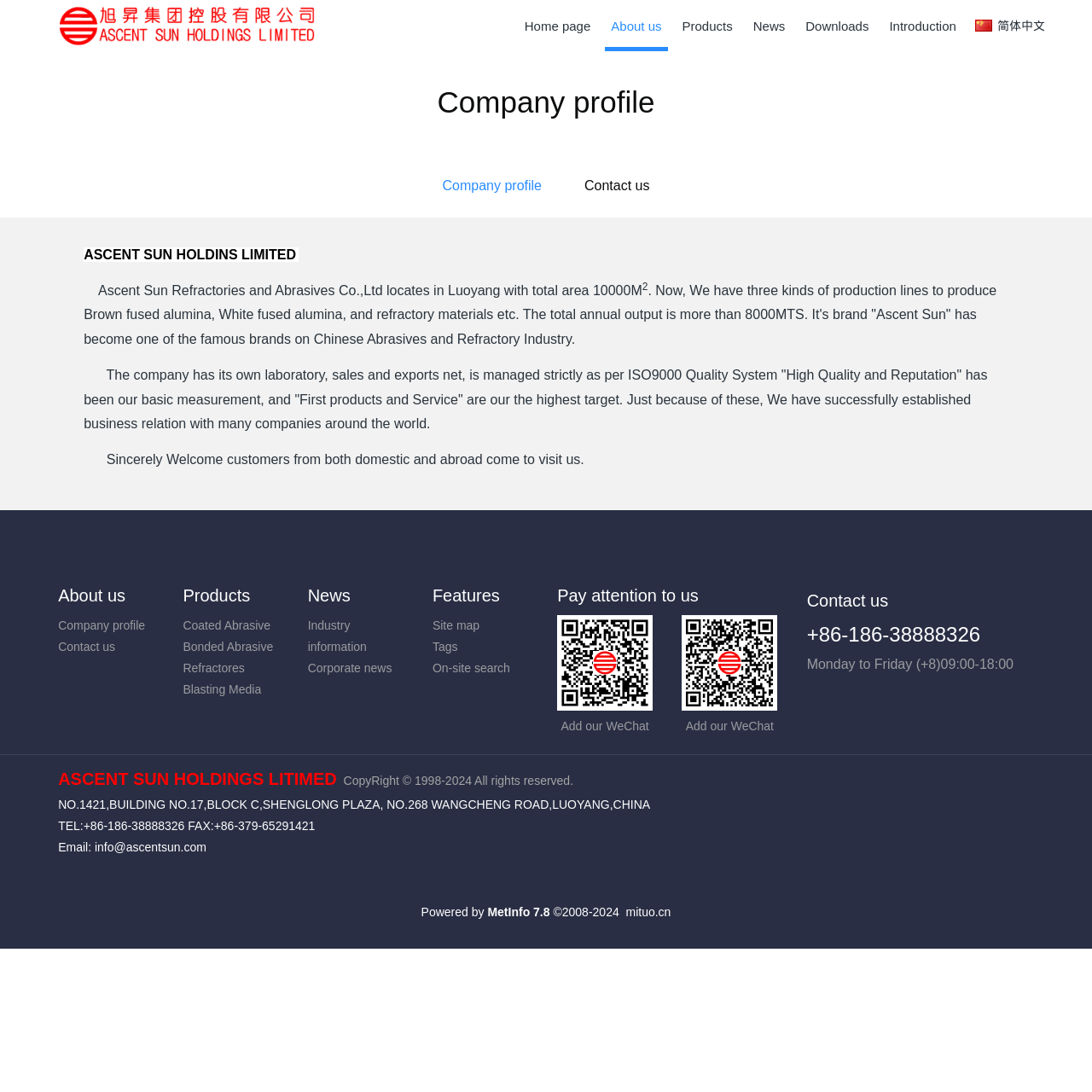Please reply to the following question using a single word or phrase: 
What is the company name?

ASCENT SUN HOLDINGS LIMITED